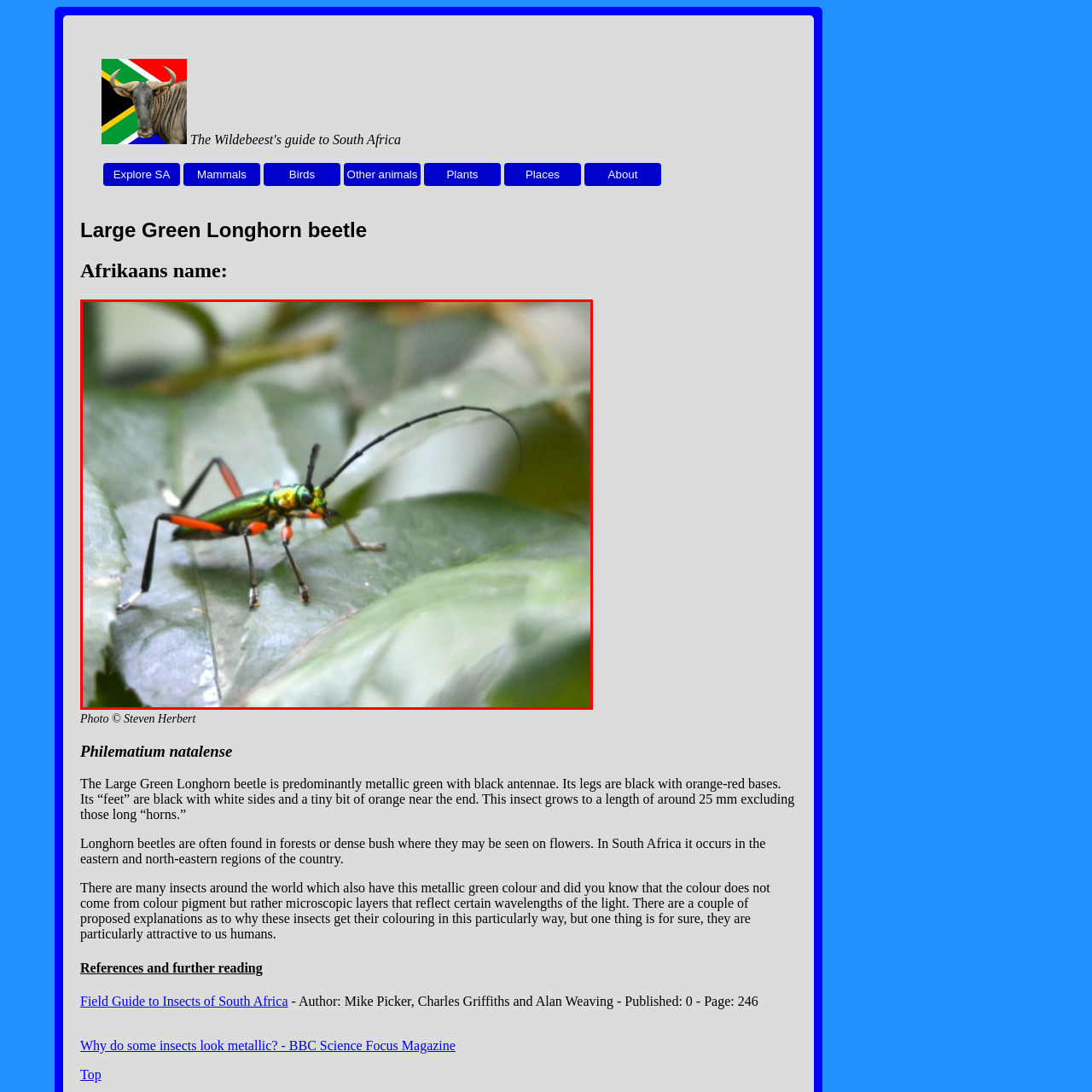Where is the Large Green Longhorn beetle commonly found?
Check the image enclosed by the red bounding box and give your answer in one word or a short phrase.

Forested areas or dense bush